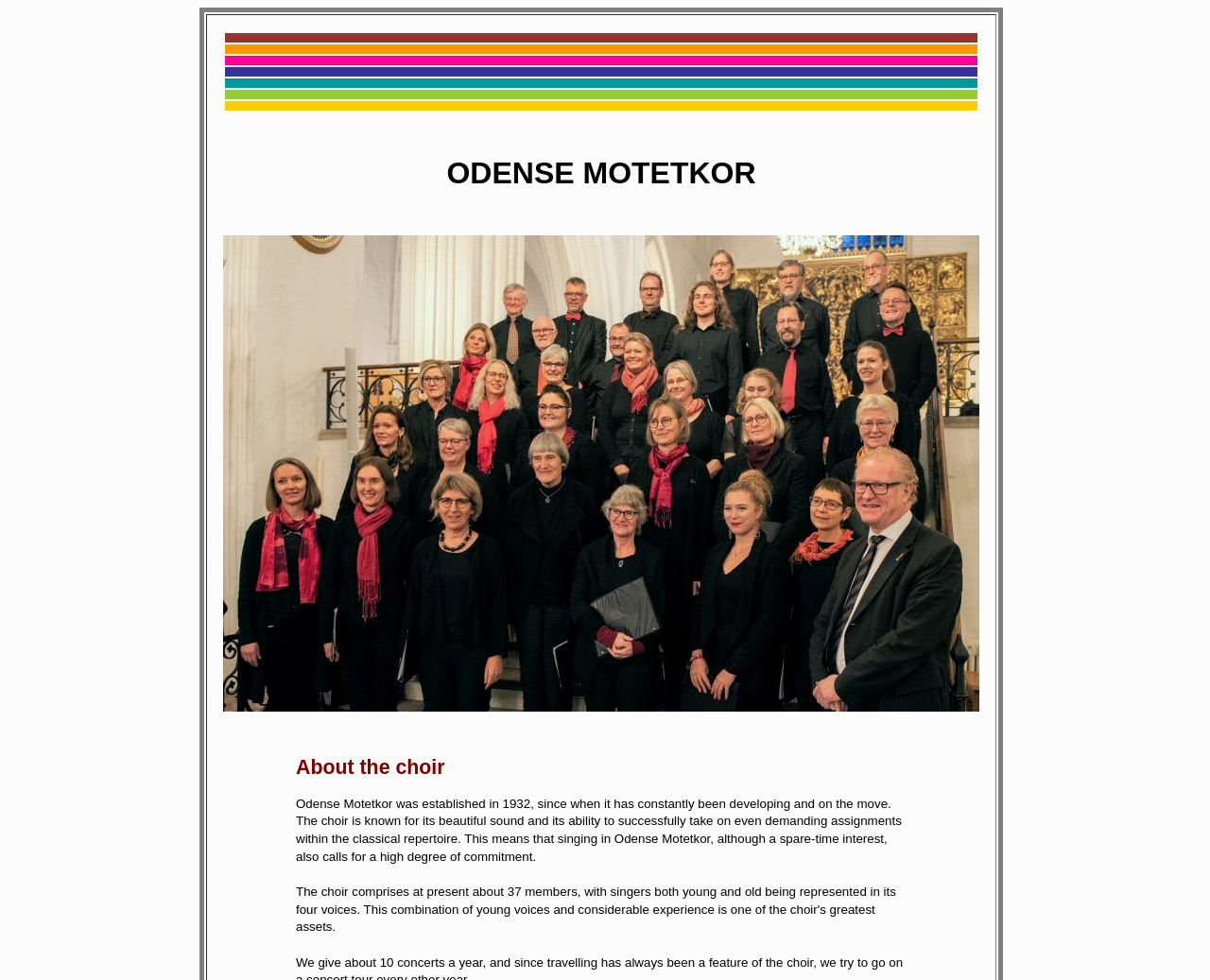Please provide a brief answer to the following inquiry using a single word or phrase:
How many columns are in the table?

1